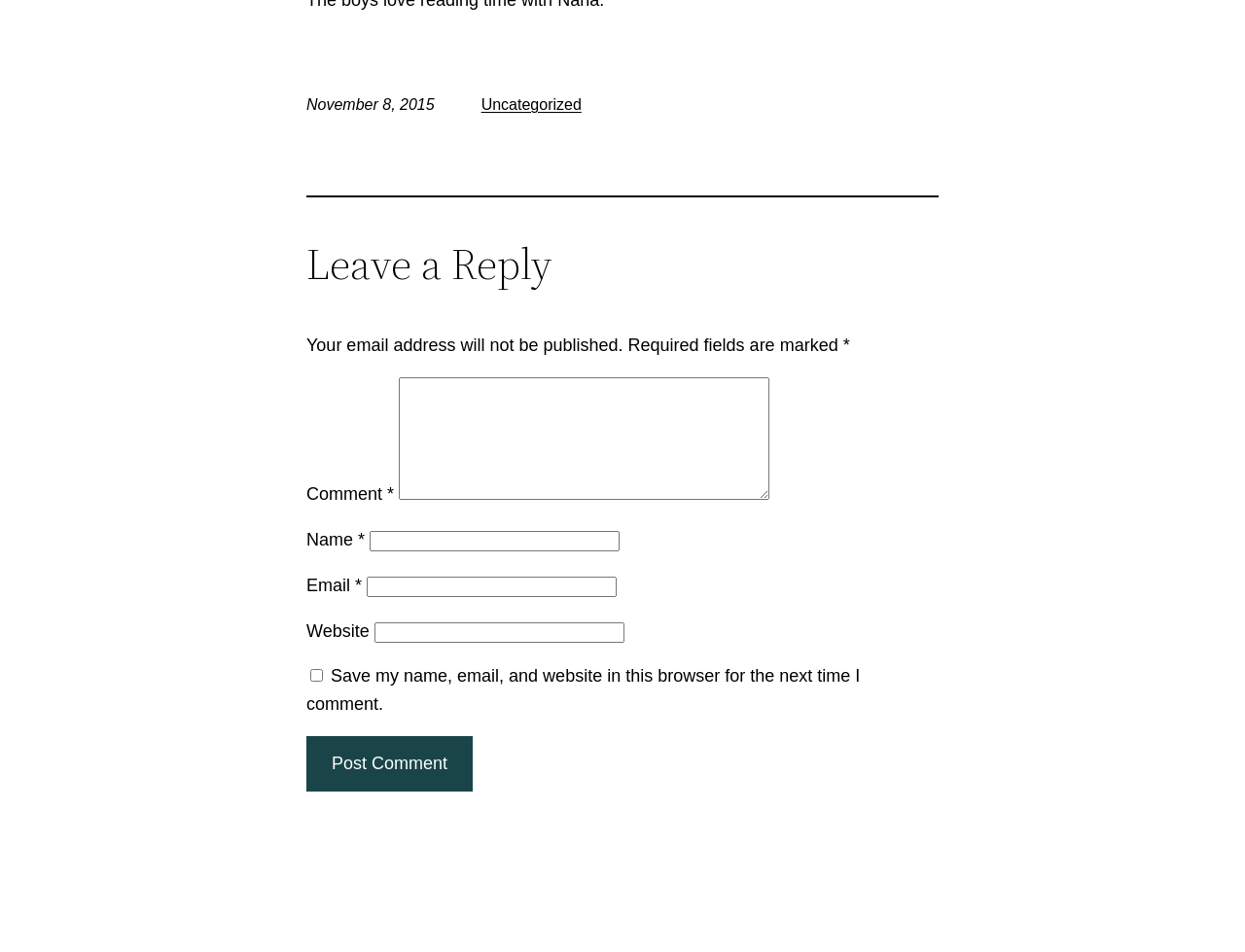What is the category of the post?
Please provide a single word or phrase as the answer based on the screenshot.

Uncategorized